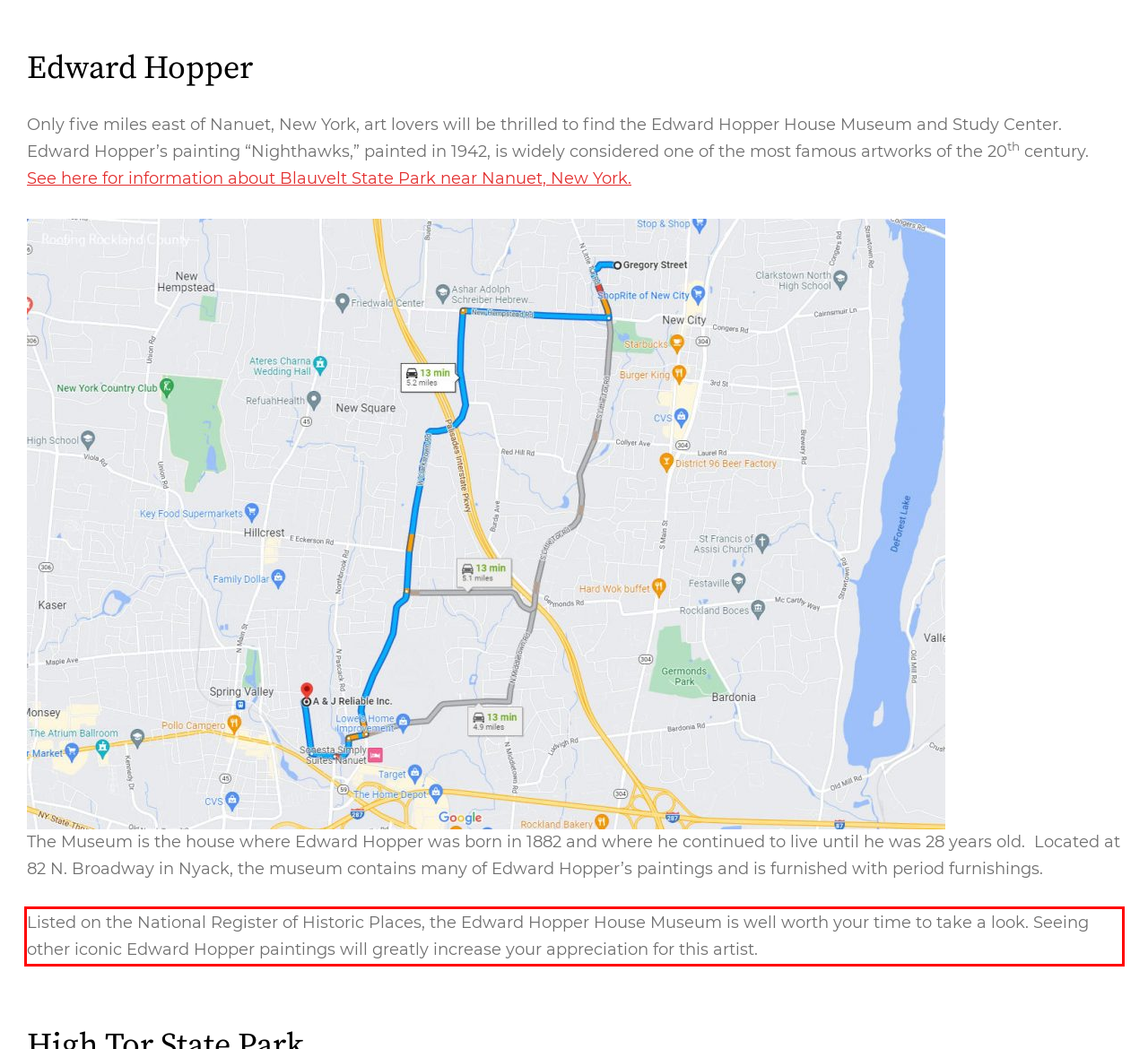You have a screenshot of a webpage with a UI element highlighted by a red bounding box. Use OCR to obtain the text within this highlighted area.

Listed on the National Register of Historic Places, the Edward Hopper House Museum is well worth your time to take a look. Seeing other iconic Edward Hopper paintings will greatly increase your appreciation for this artist.